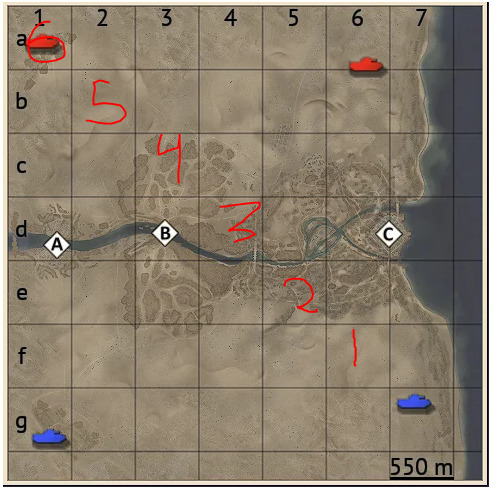Elaborate on all the elements present in the image.

The image depicts a strategic map grid layout, commonly used in tactical scenarios, possibly for a gaming environment. It features a desolate landscape with a river running horizontally through the center, flanked by numbers and letters that indicate specific grid coordinates and strategic points.

Key elements include:
- A marked river, with points A, B, and C denoting significant locations or objectives along its path.
- Adjacent to the river, numerical markers from 1 to 6, indicating areas of interest or target locations, possibly for reconnaissance or engagement.
- The grid is divided into a series of cells labeled from a to g (vertically) and from 1 to 7 (horizontally), providing a clear reference system for navigation and strategy.

Overall, this map serves as a tactical guide for players, indicating potential ranges for engagement, movement patterns, and strategic placement within the terrain, illustrated with a clear scale of 550 meters at the bottom.